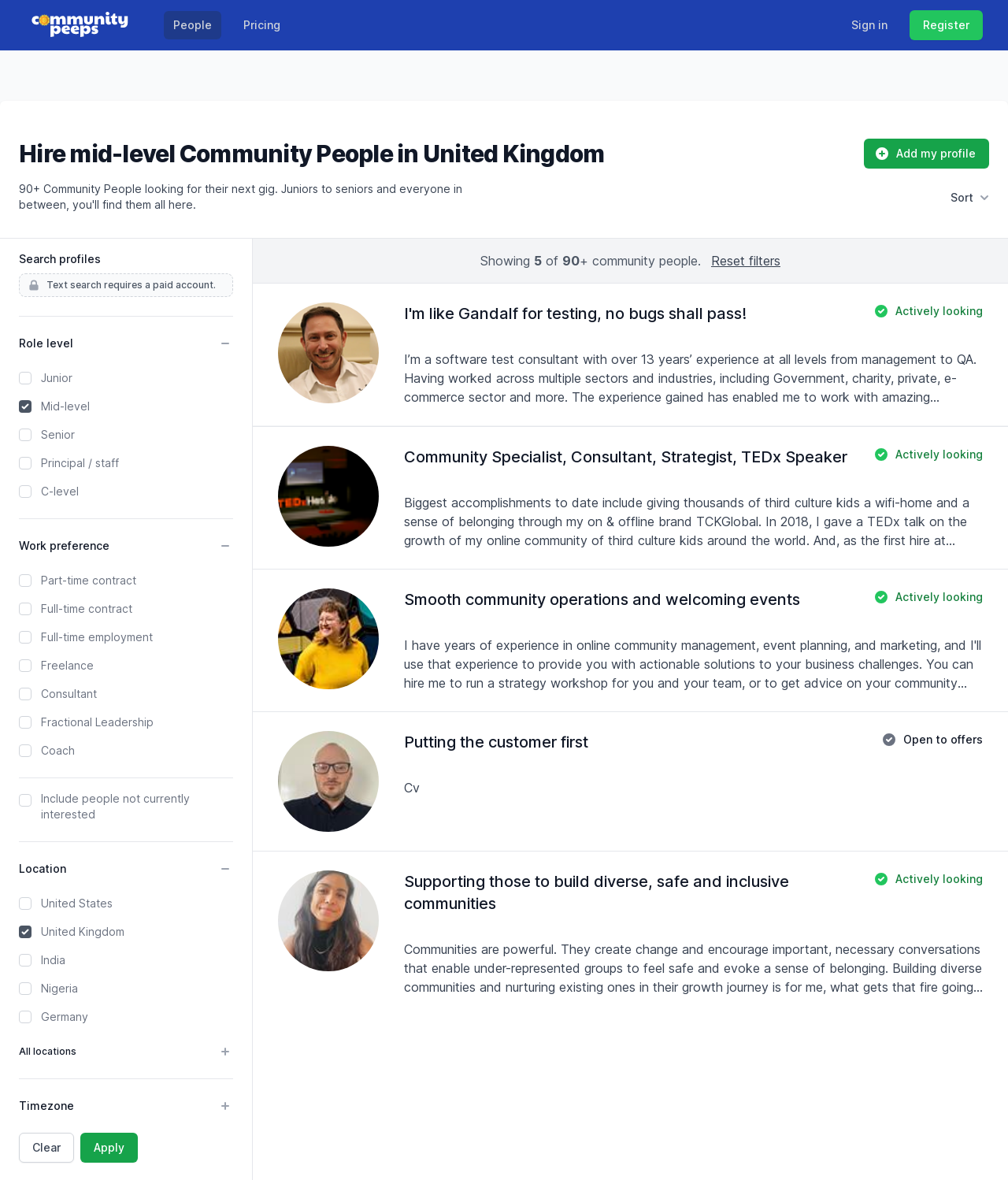Generate the text content of the main heading of the webpage.

Hire mid-level Community People in United Kingdom